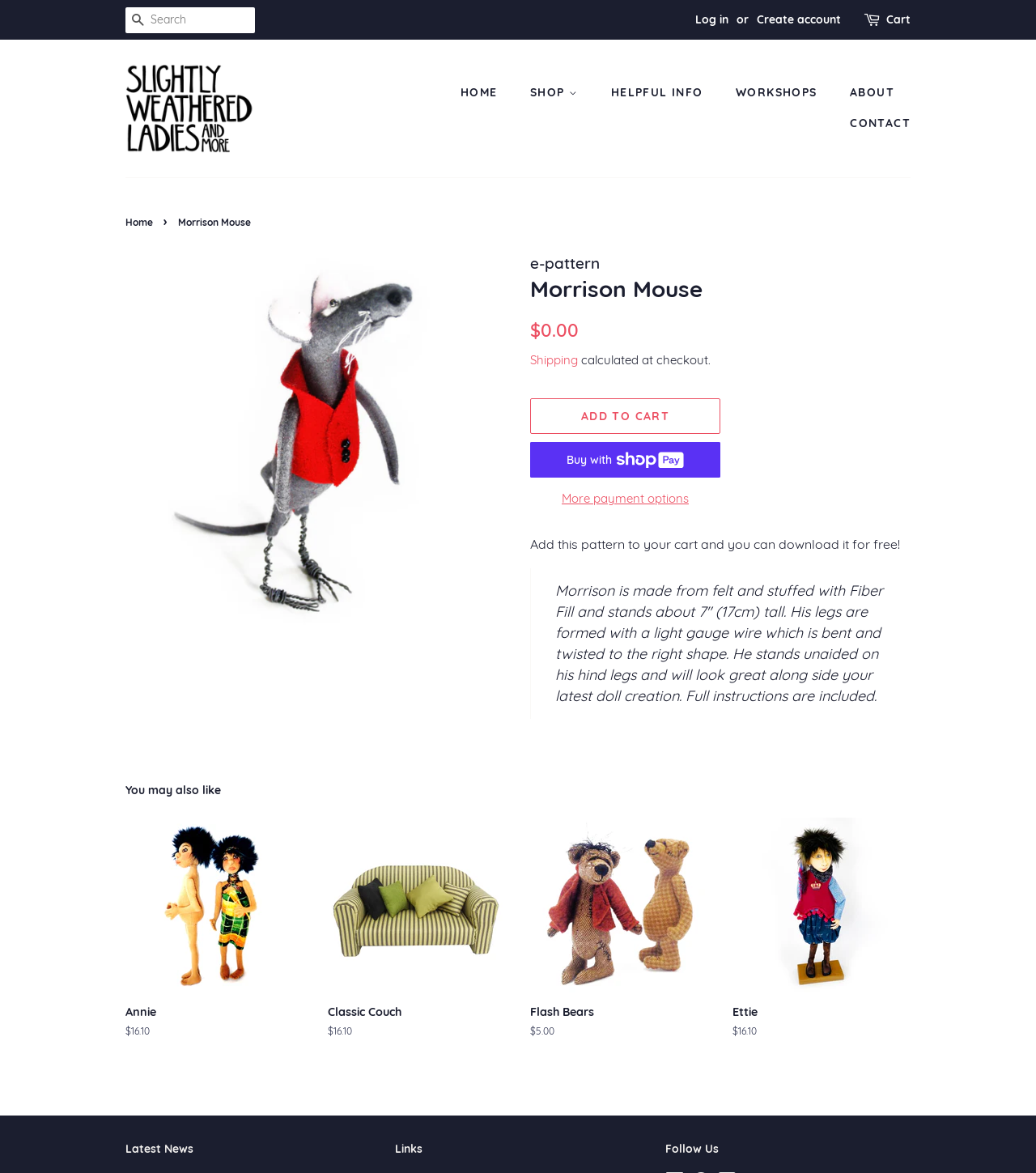Utilize the details in the image to thoroughly answer the following question: What is the material used to make Morrison Mouse?

I found the material used to make Morrison Mouse by reading the blockquote text that describes the product, which says 'Morrison is made from felt and stuffed with Fiber Fill...'